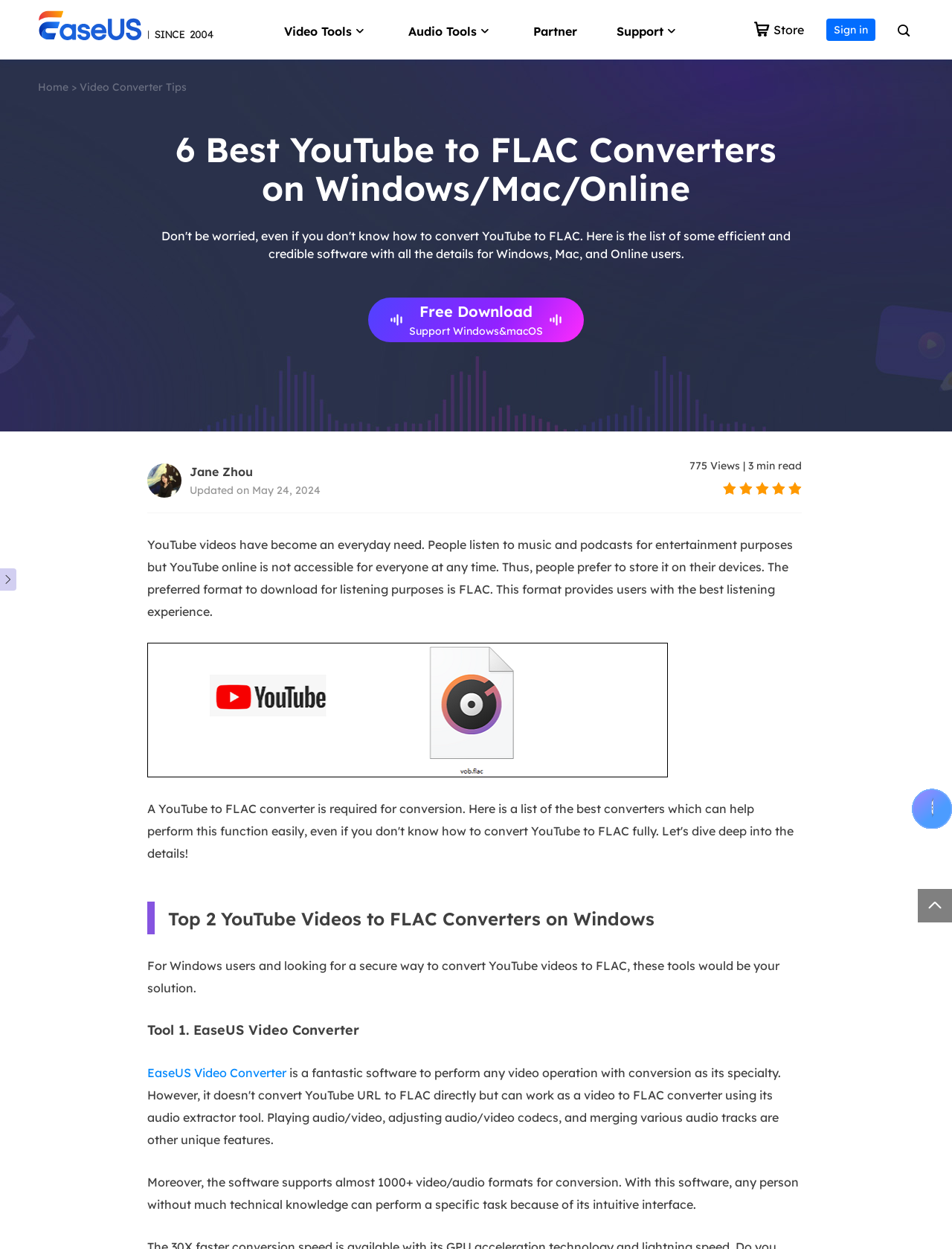What is the purpose of the software listed on this webpage? Please answer the question using a single word or phrase based on the image.

Convert YouTube to FLAC